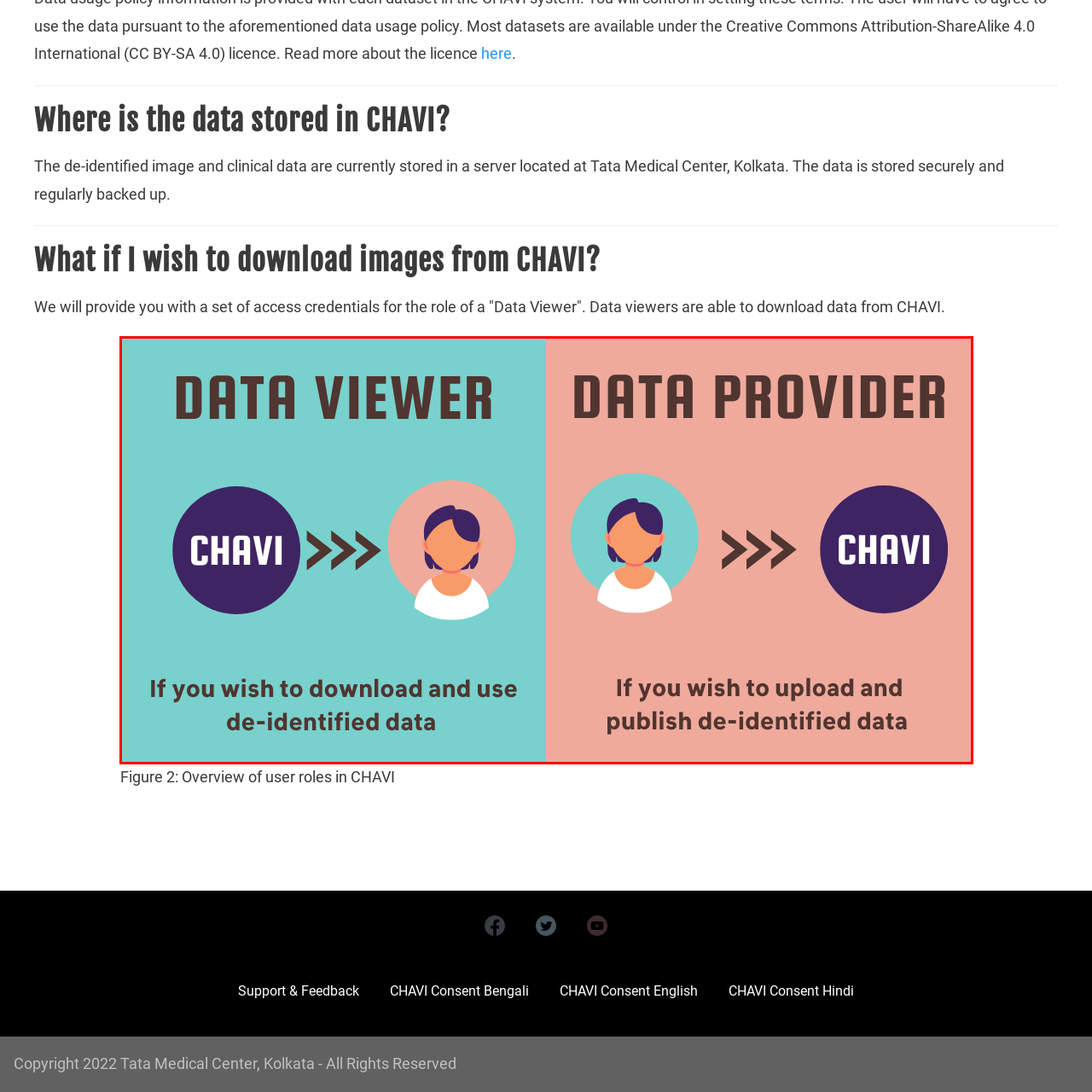View the image inside the red box and answer the question briefly with a word or phrase:
What is the purpose of the Data Provider role?

Upload and publish data